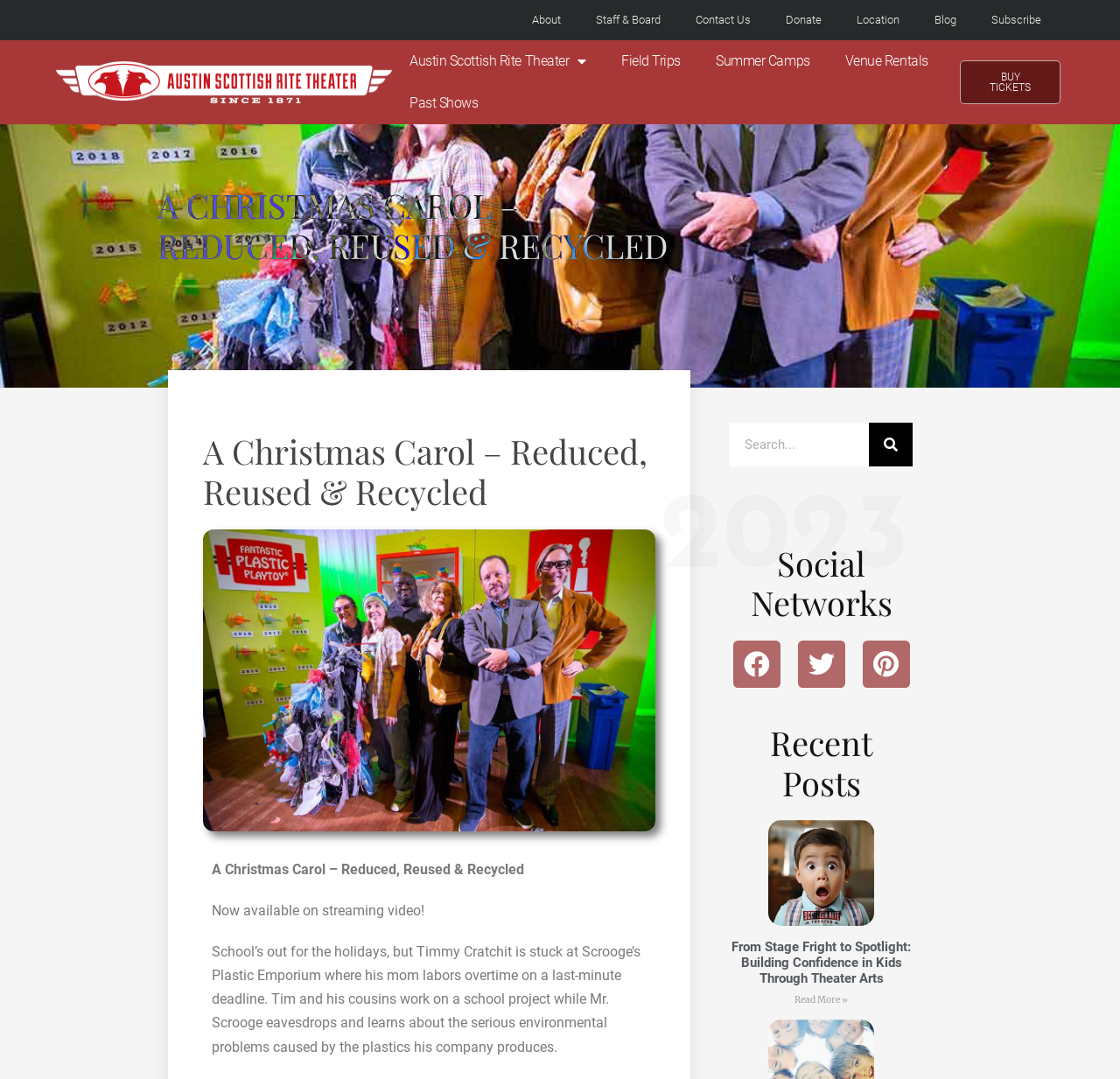Please determine the bounding box coordinates of the element to click on in order to accomplish the following task: "Visit Facebook page". Ensure the coordinates are four float numbers ranging from 0 to 1, i.e., [left, top, right, bottom].

[0.654, 0.594, 0.697, 0.637]